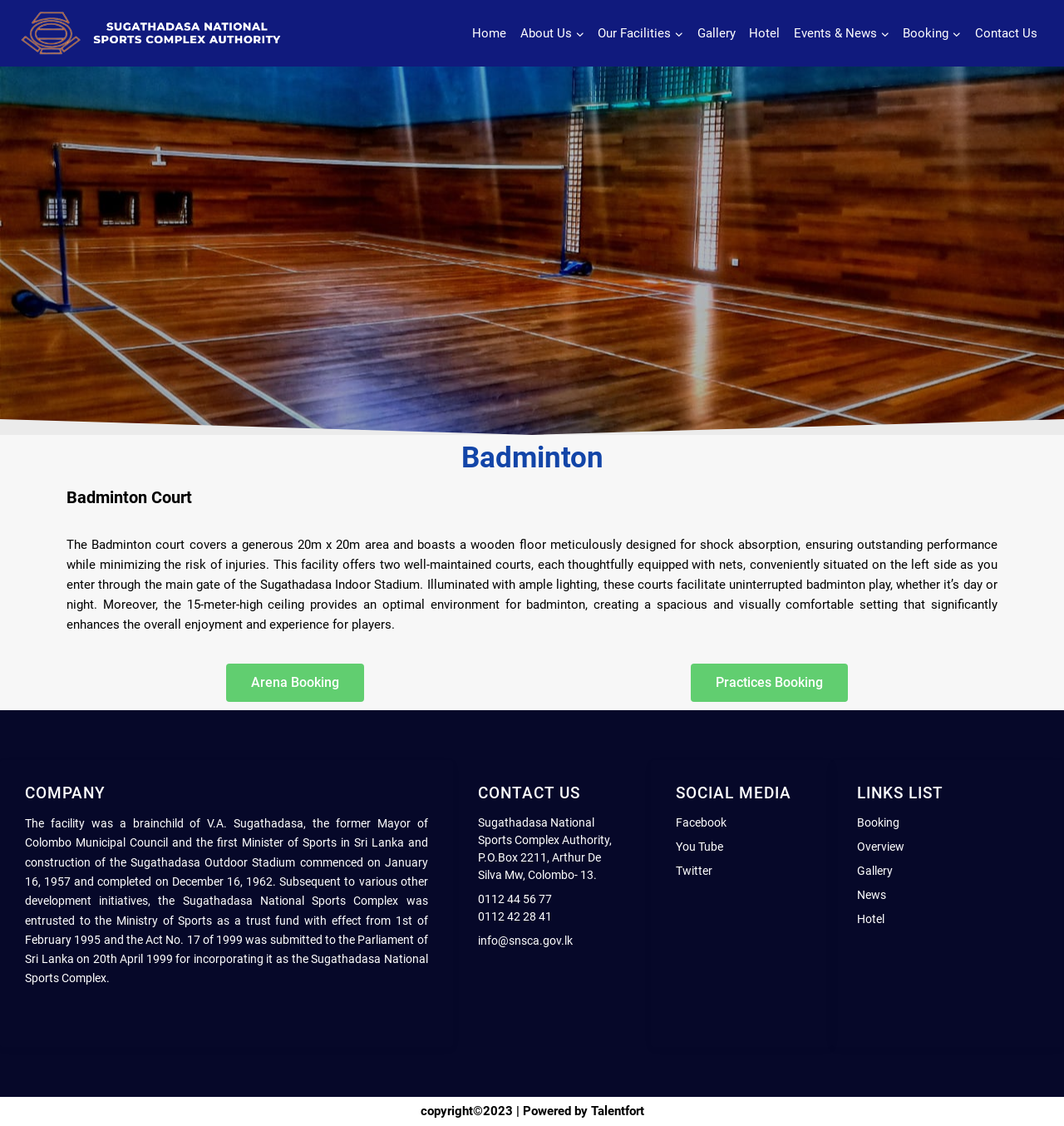Refer to the image and offer a detailed explanation in response to the question: What social media platforms are linked from this webpage?

The links to social media platforms are provided in the section with the heading 'SOCIAL MEDIA', which contains links to Facebook, You Tube, and Twitter, as mentioned in the link elements with IDs 267, 268, and 269, respectively.